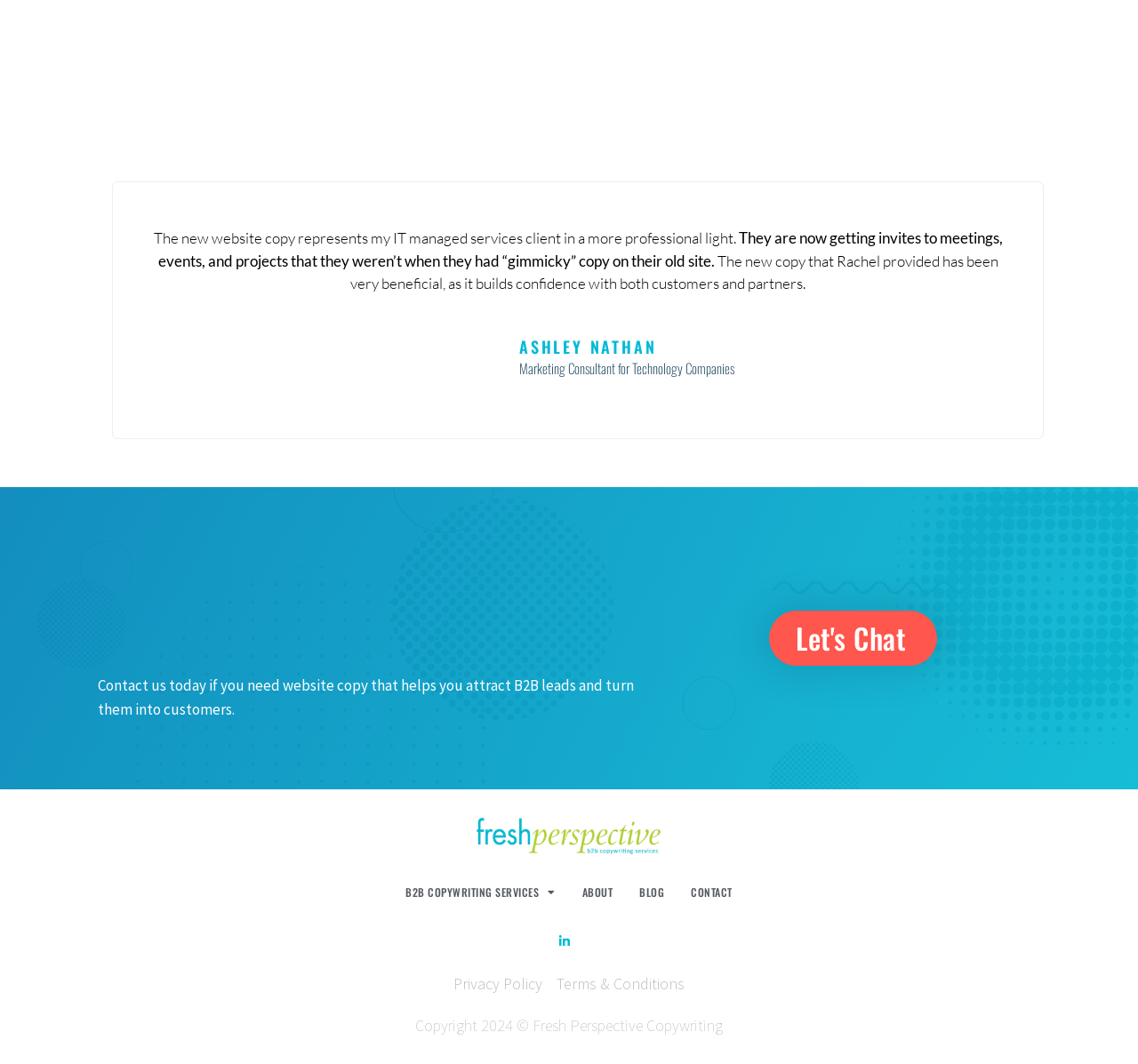Based on the image, provide a detailed and complete answer to the question: 
What is the purpose of the website copy?

According to the StaticText element with the text 'Contact us today if you need website copy that helps you attract B2B leads and turn them into customers.', the purpose of the website copy is to attract B2B leads and turn them into customers.